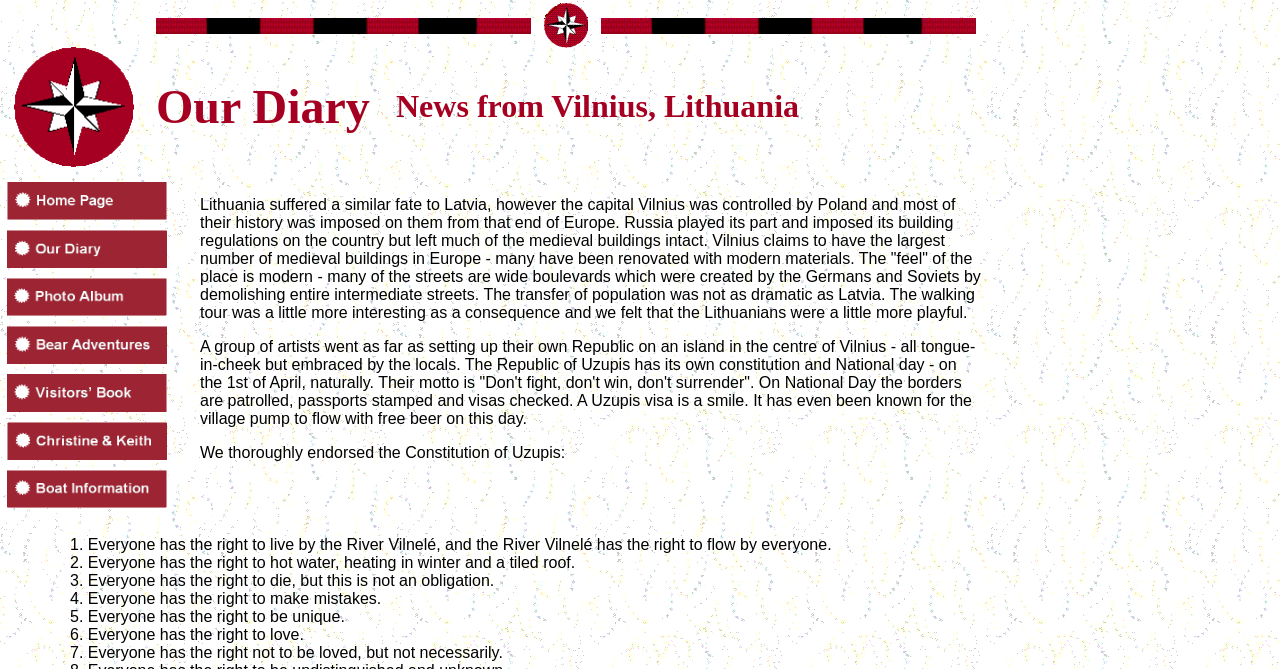Please identify the bounding box coordinates of the region to click in order to complete the task: "Explore the table". The coordinates must be four float numbers between 0 and 1, specified as [left, top, right, bottom].

[0.008, 0.0, 0.762, 0.25]